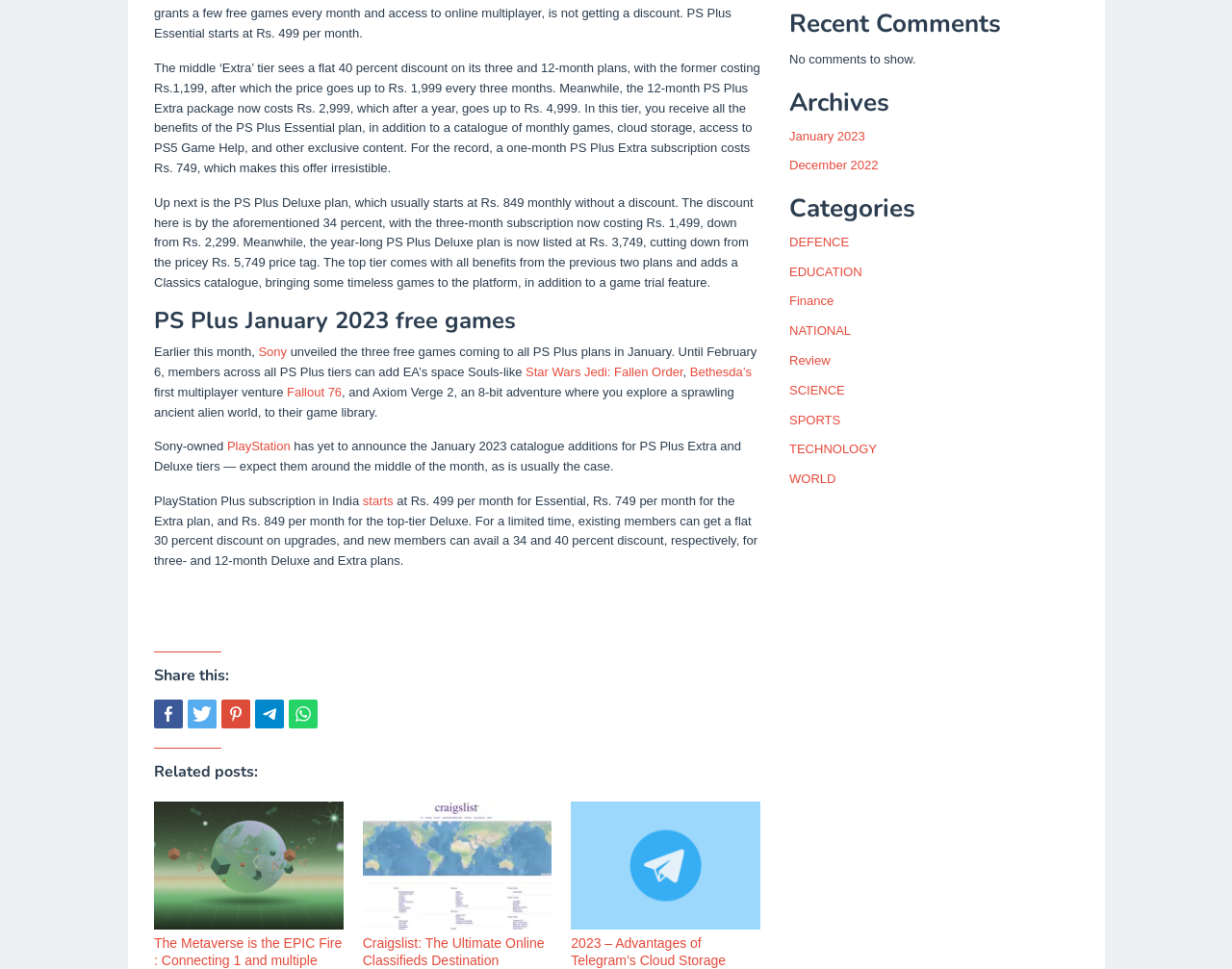Provide the bounding box coordinates for the UI element that is described as: "Star Wars Jedi: Fallen Order".

[0.427, 0.376, 0.554, 0.391]